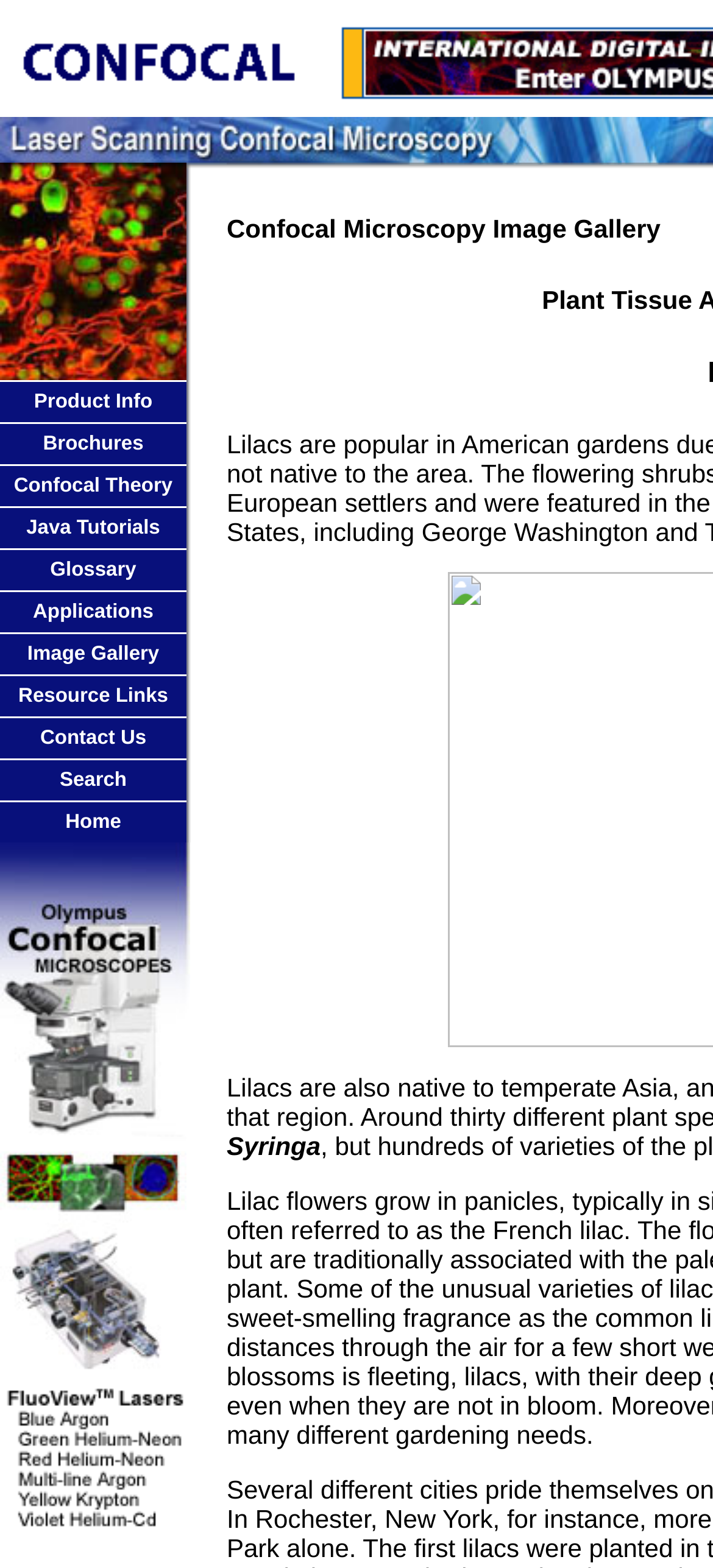Provide the bounding box coordinates of the HTML element described by the text: "Java Tutorials".

[0.037, 0.33, 0.225, 0.344]